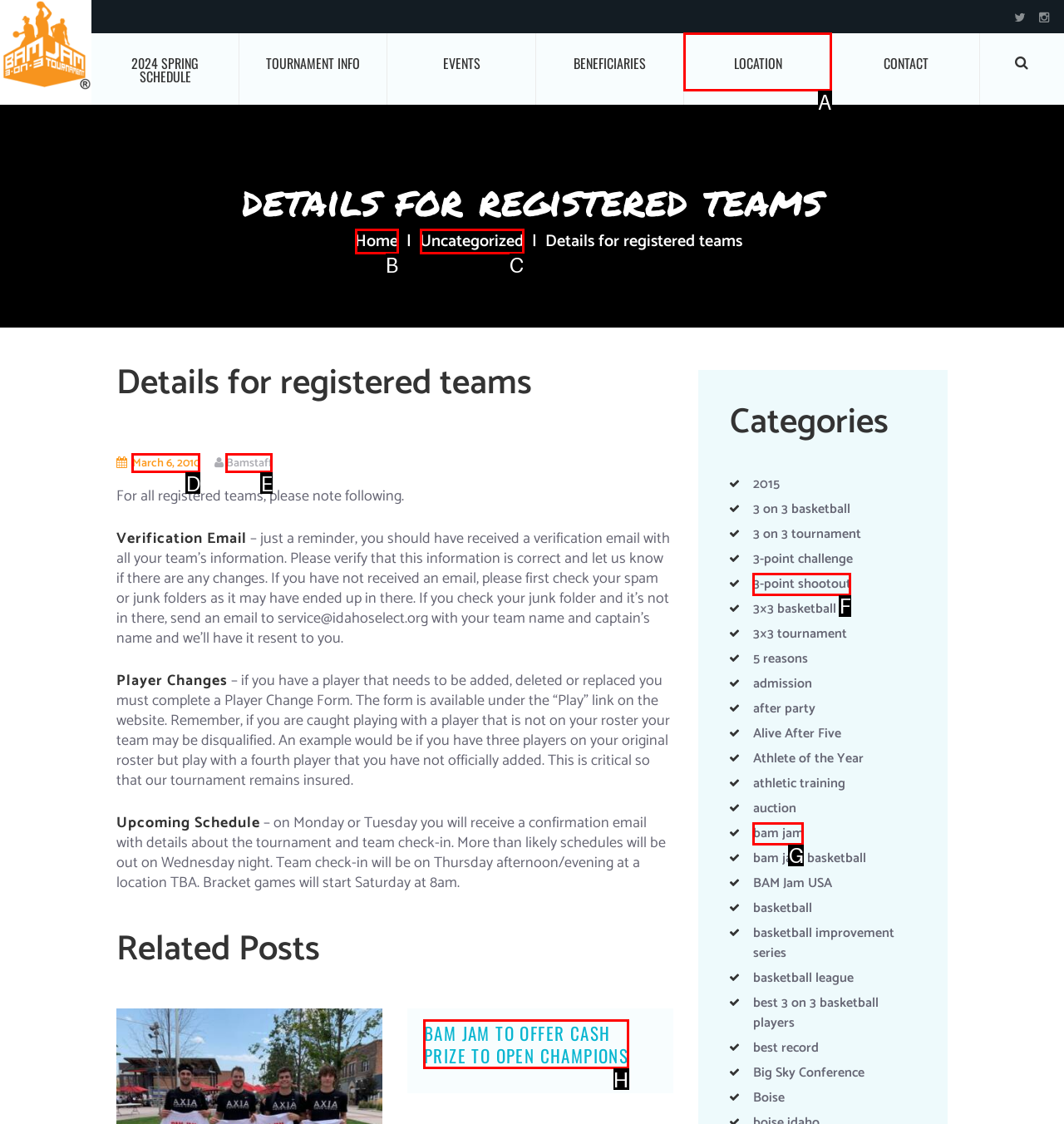Identify the HTML element to click to fulfill this task: View related post BAM JAM TO OFFER CASH PRIZE TO OPEN CHAMPIONS
Answer with the letter from the given choices.

H